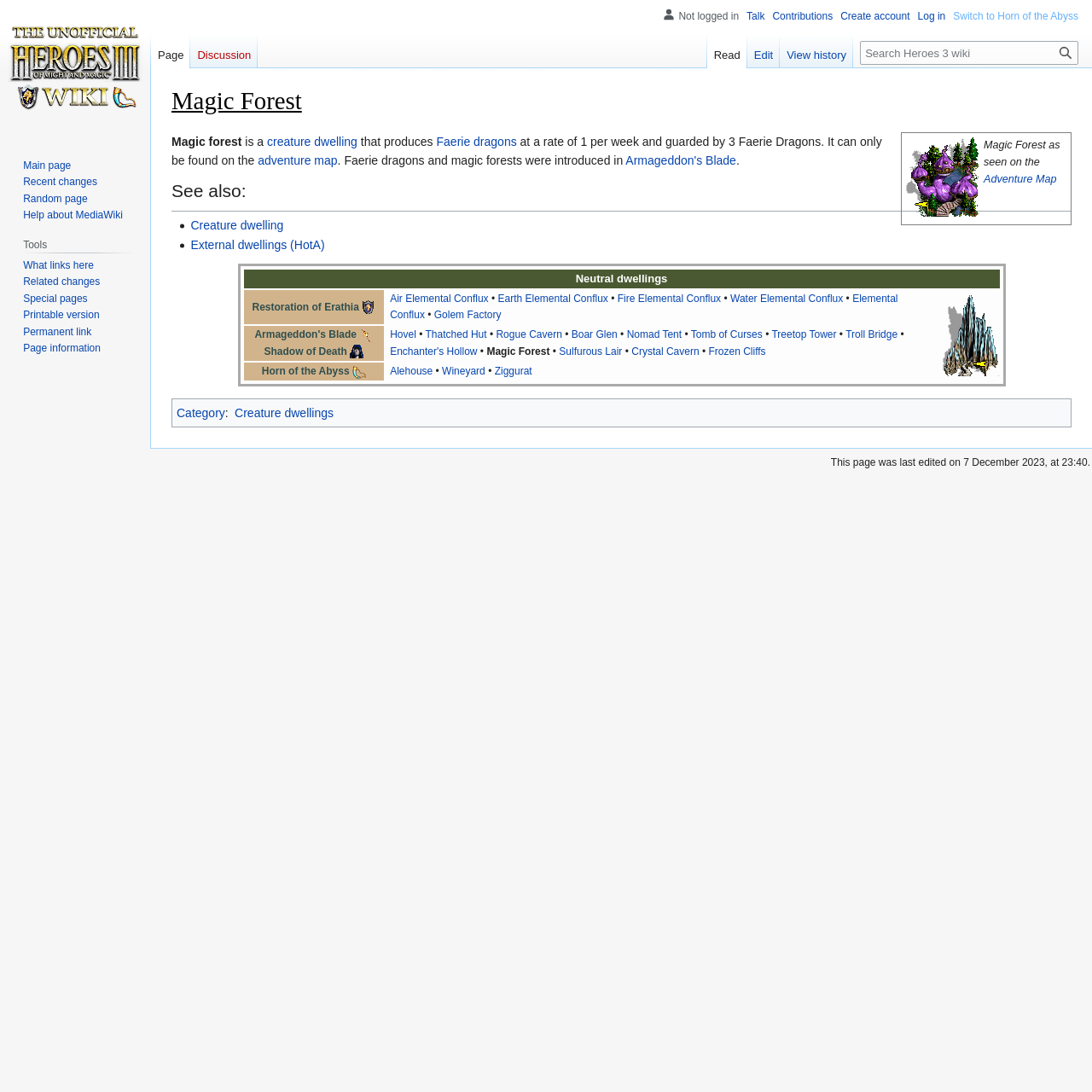Generate a detailed explanation of the webpage's features and information.

The webpage is about Magic Forest, a creature dwelling in the Heroes 3 universe. At the top, there is a heading with the title "Magic Forest" and two links to "Jump to navigation" and "Jump to search" on the top-left corner. Below the heading, there is a table with two columns, where the first column contains an image and a link, and the second column contains a description of Magic Forest as seen on the Adventure Map.

The main content of the page is divided into several sections. The first section describes Magic Forest as a creature dwelling that produces Faerie dragons at a rate of 1 per week and is guarded by 3 Faerie Dragons. It can only be found on the adventure map. This section also mentions that Faerie dragons and magic forests were introduced in Armageddon's Blade.

The second section is a list of links to related topics, including Creature dwelling, External dwellings (HotA), and Neutral dwellings. Below this list, there is a table with two columns, where the first column contains the names of various dwellings, including Restoration of Erathia, Air Elemental Conflux, and Golem Factory, and the second column contains a brief description of each dwelling.

The webpage also contains several images, including an image of Magic Forest, Restoration of Erathia, Air Elemental Conflux, and Golem Factory. There are a total of 6 images on the page. Additionally, there are 23 links to other pages, including links to Creature dwelling, External dwellings (HotA), Neutral dwellings, and various other dwellings.